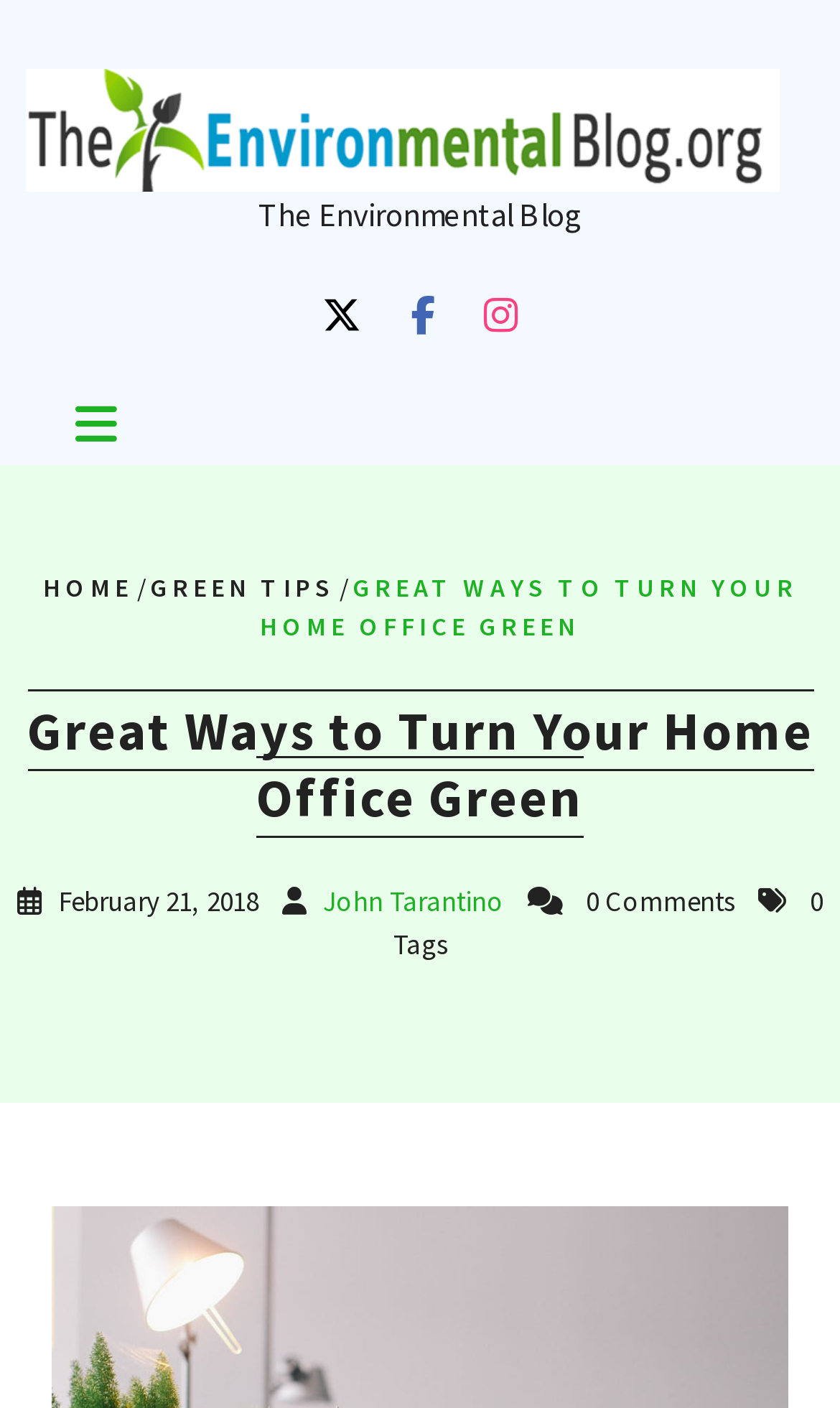How many comments are there on this article?
From the screenshot, provide a brief answer in one word or phrase.

0